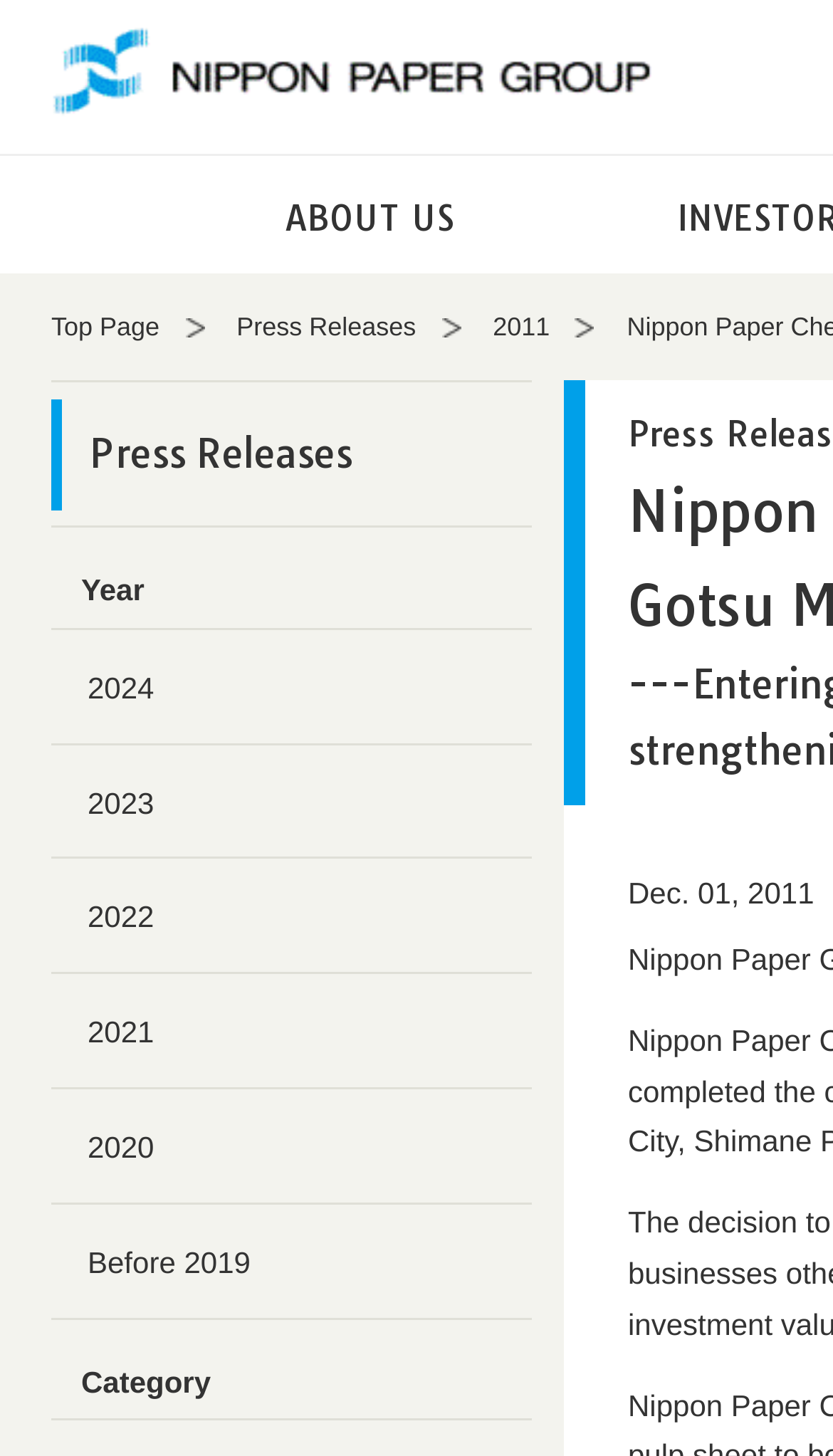Extract the bounding box coordinates for the described element: "Go to footer information". The coordinates should be represented as four float numbers between 0 and 1: [left, top, right, bottom].

[0.0, 0.703, 0.178, 0.831]